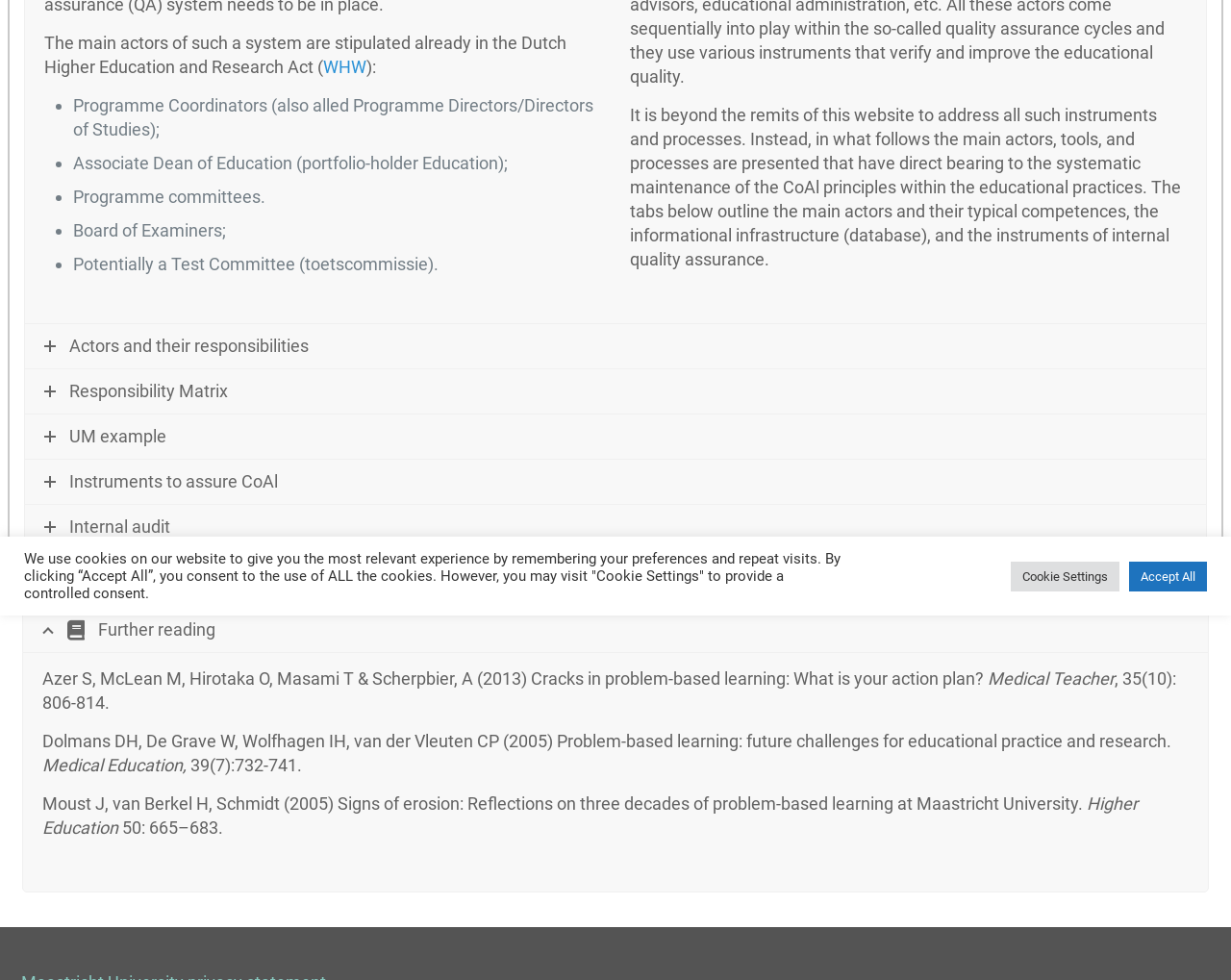Locate the UI element described by WHW in the provided webpage screenshot. Return the bounding box coordinates in the format (top-left x, top-left y, bottom-right x, bottom-right y), ensuring all values are between 0 and 1.

[0.262, 0.058, 0.297, 0.079]